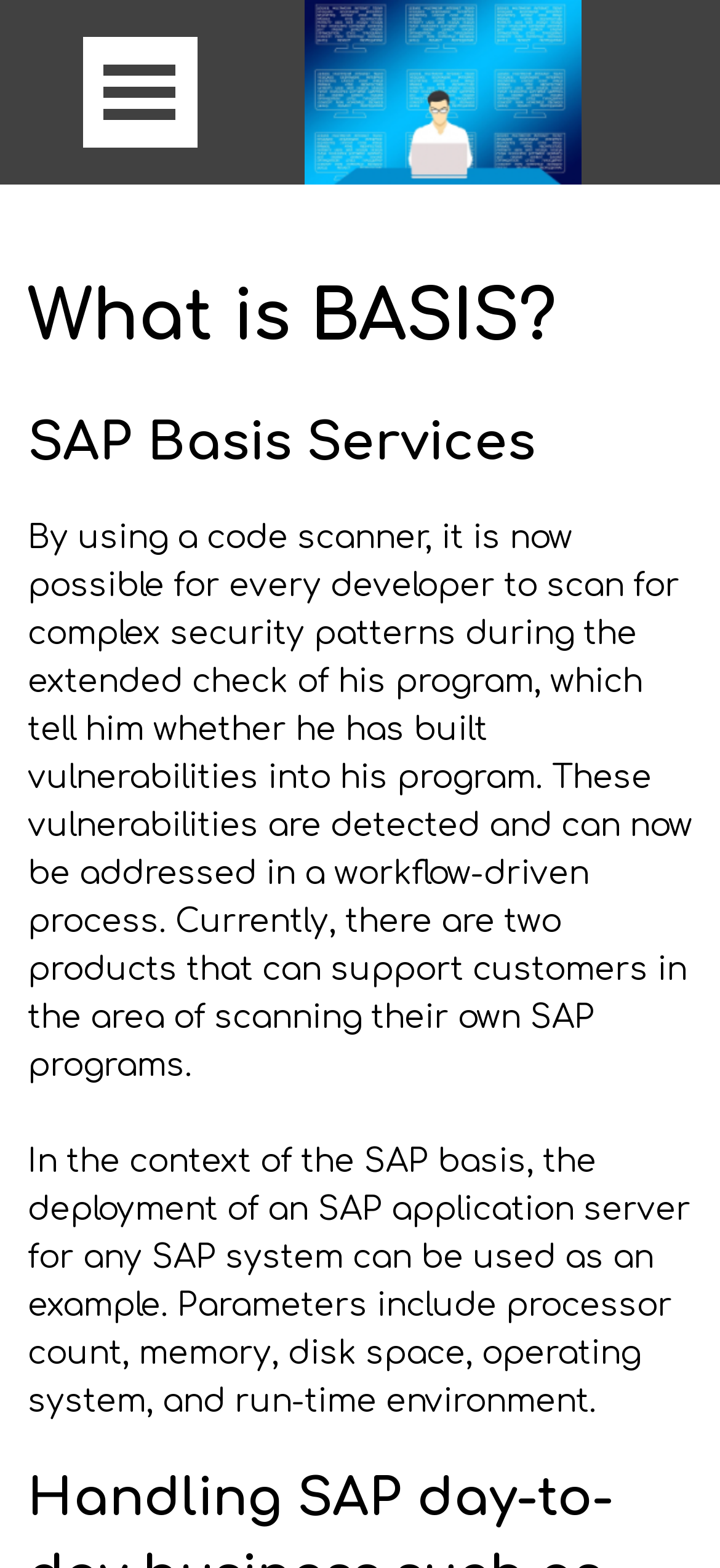Based on the provided description, "alt="SAP Basis Admin"", find the bounding box of the corresponding UI element in the screenshot.

[0.423, 0.0, 0.808, 0.022]